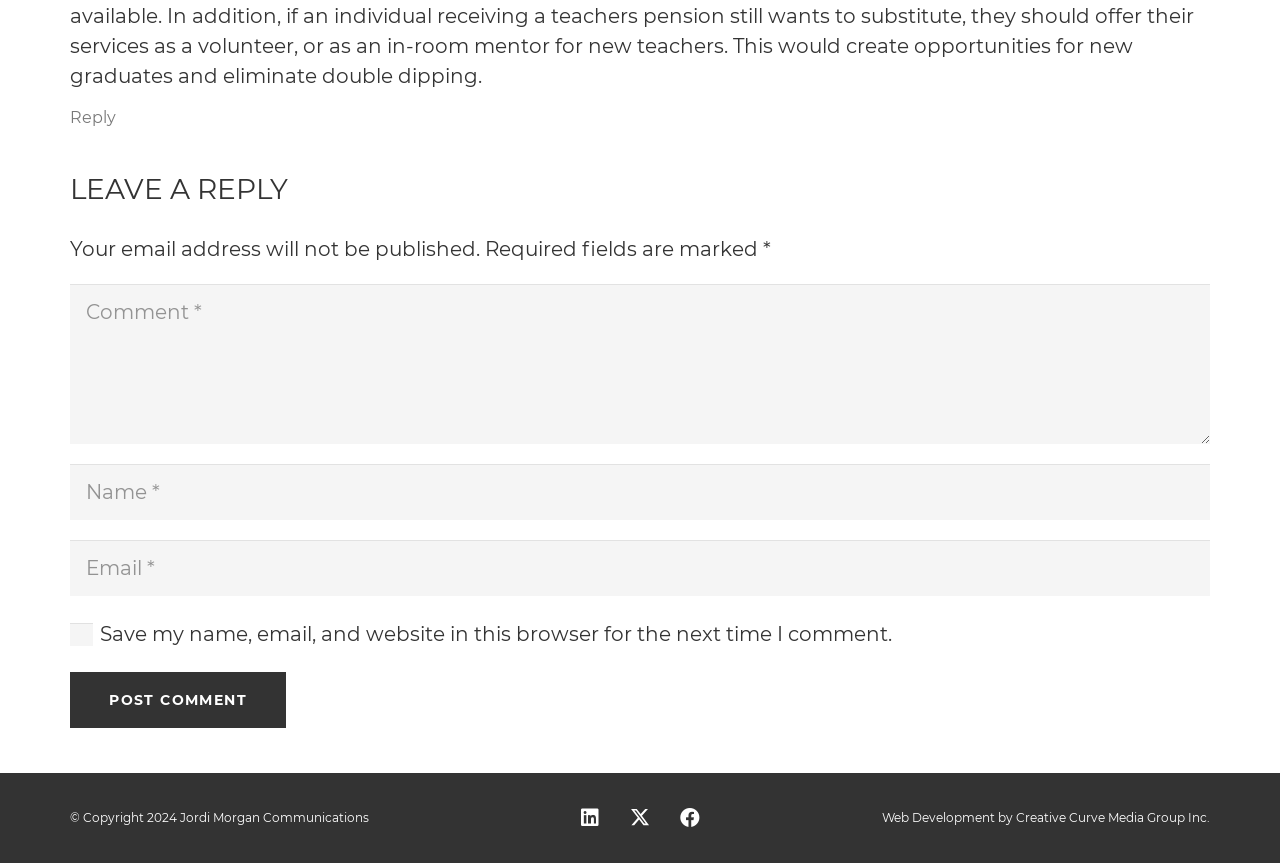Using the image as a reference, answer the following question in as much detail as possible:
What is the button at the bottom of the comment form for?

The button at the bottom of the comment form is labeled 'POST COMMENT', indicating that it is used to submit the user's comment.